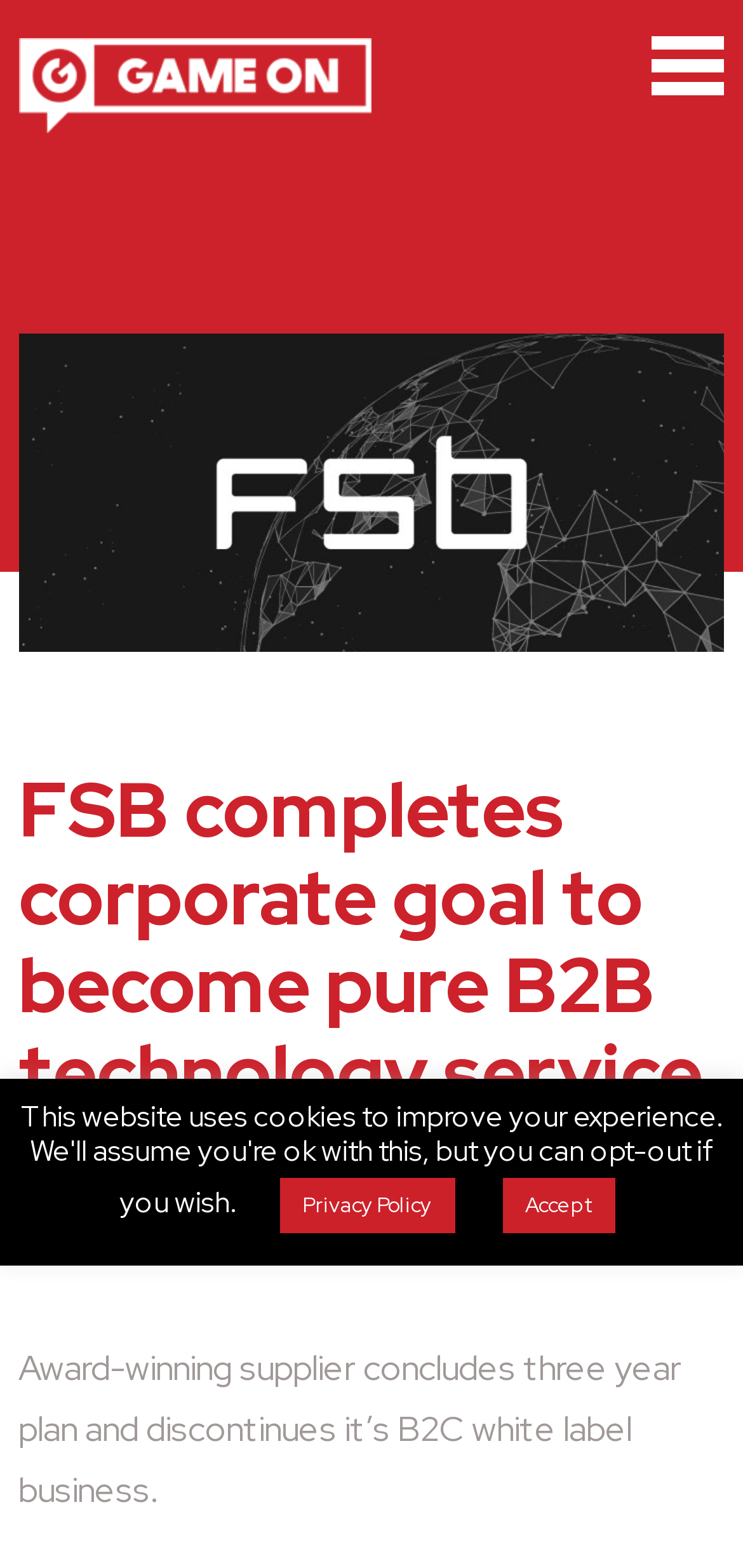What is the date of the article?
From the image, provide a succinct answer in one word or a short phrase.

June 8, 2022